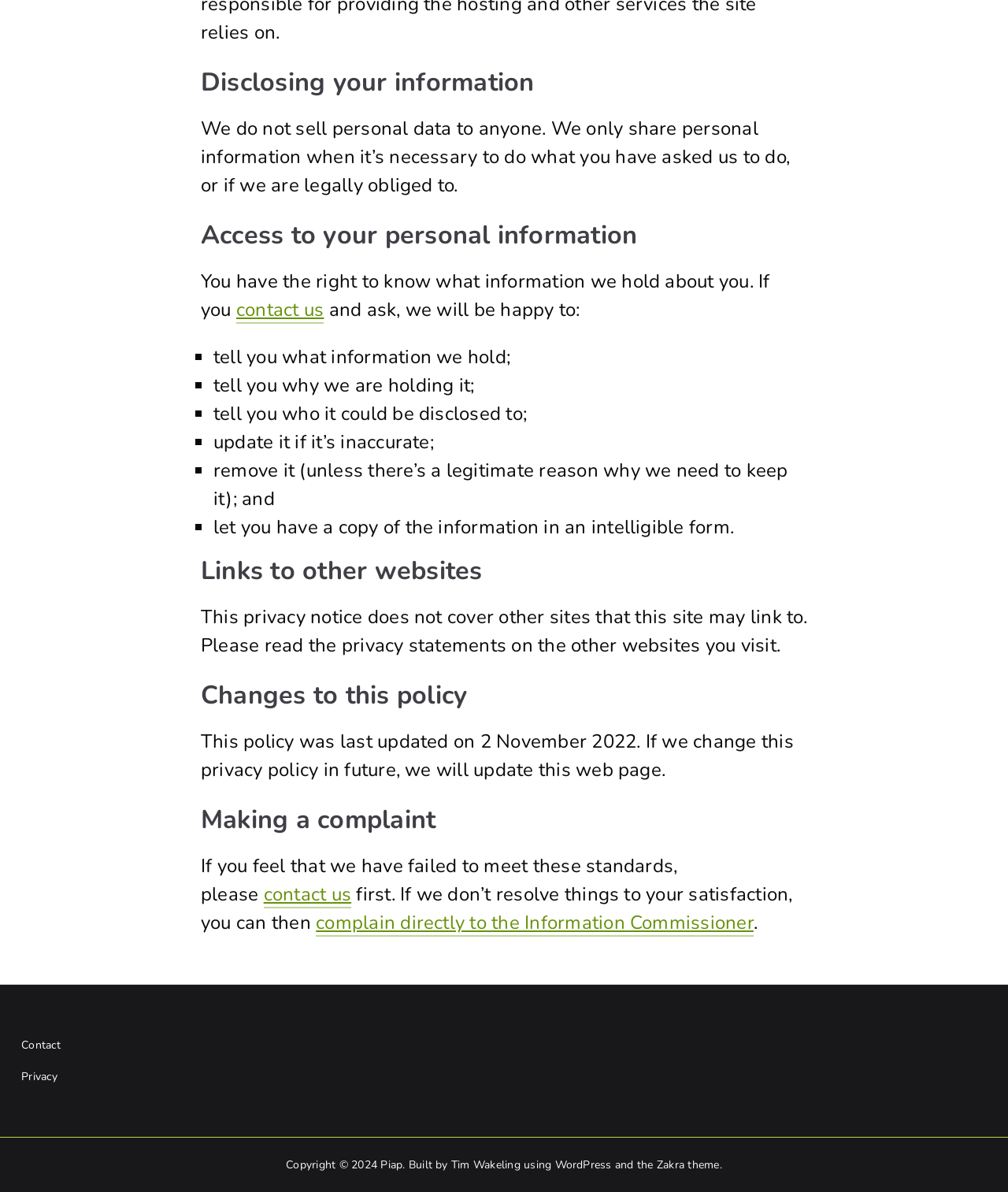Specify the bounding box coordinates for the region that must be clicked to perform the given instruction: "contact us".

[0.261, 0.74, 0.349, 0.762]